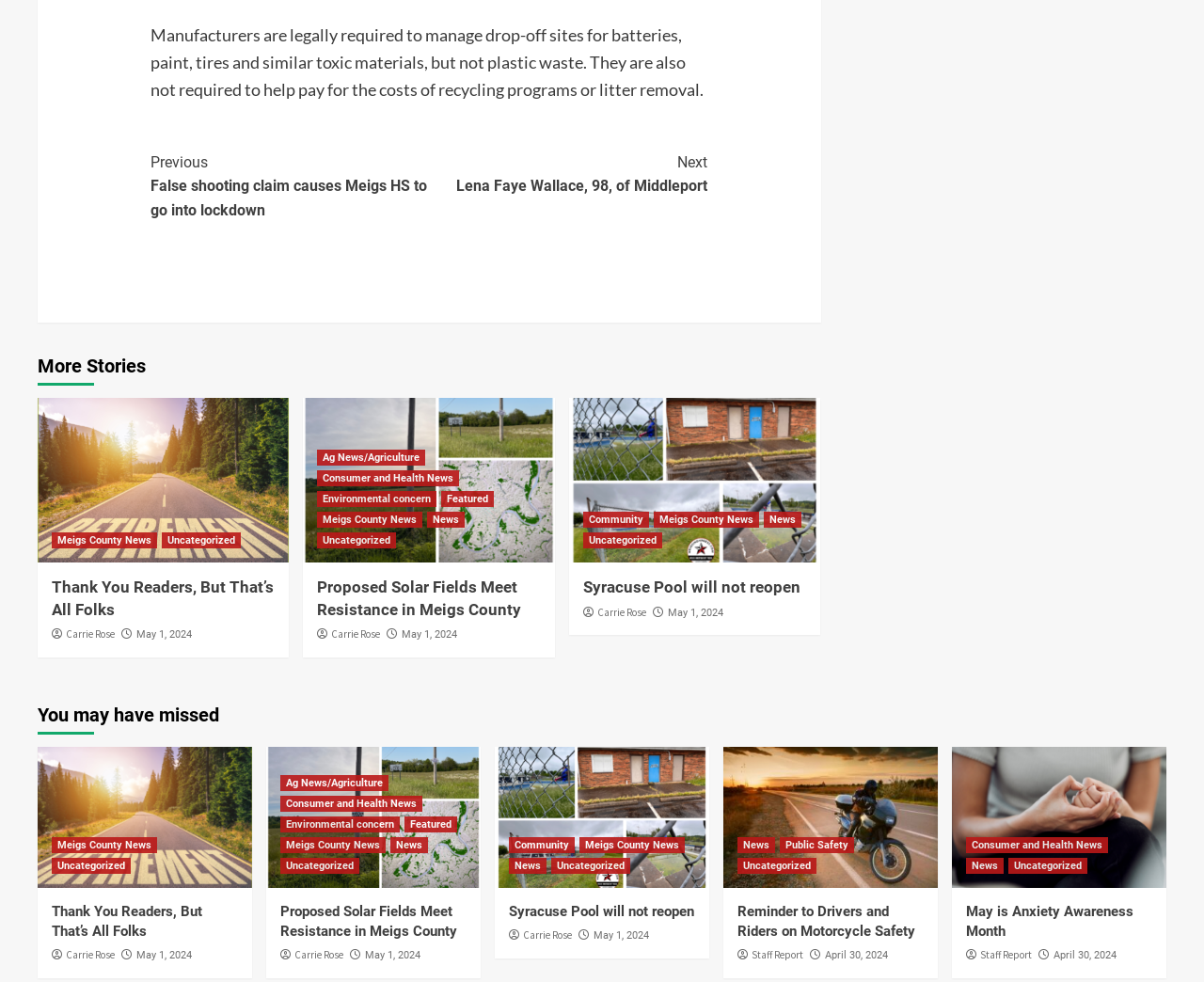Refer to the image and provide an in-depth answer to the question: 
What is the date of the article 'Thank You Readers, But That’s All Folks'?

I found the article 'Thank You Readers, But That’s All Folks' and looked for its date, which is listed as 'May 1, 2024'.